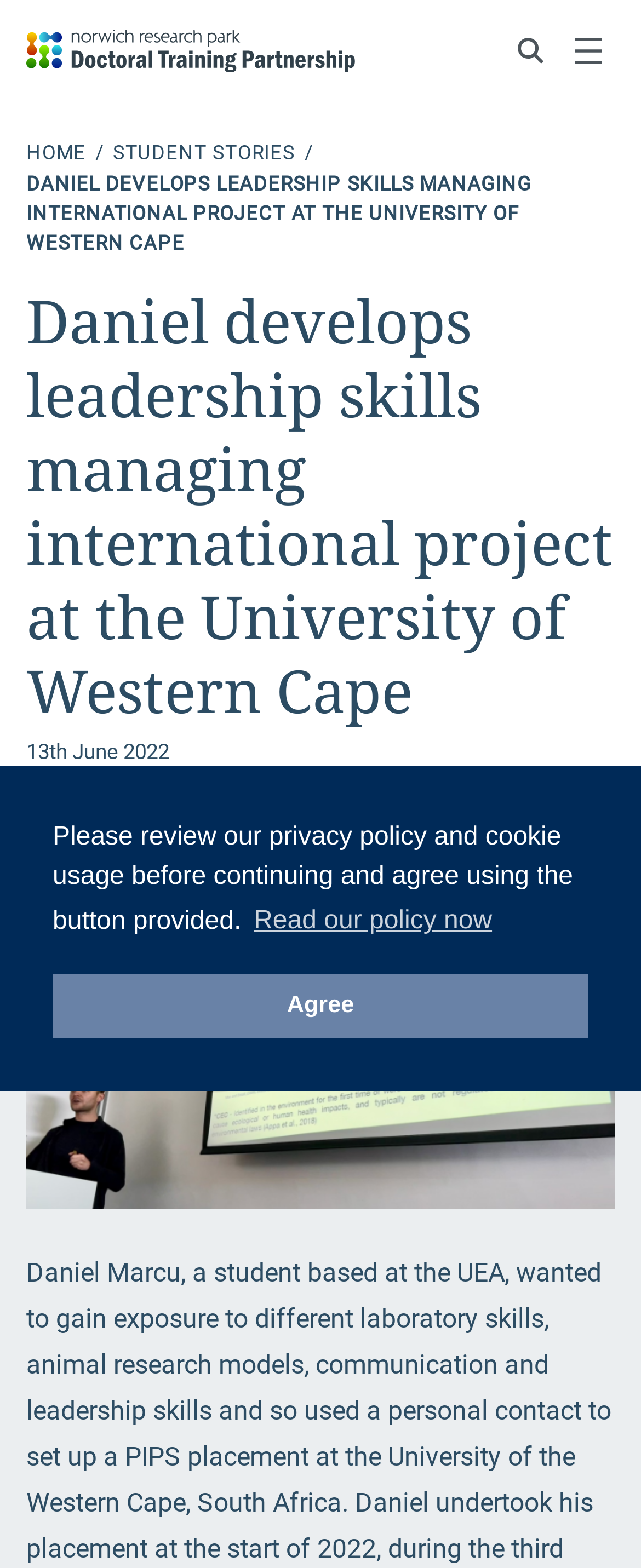Find and provide the bounding box coordinates for the UI element described with: "Read our policy now".

[0.388, 0.572, 0.776, 0.604]